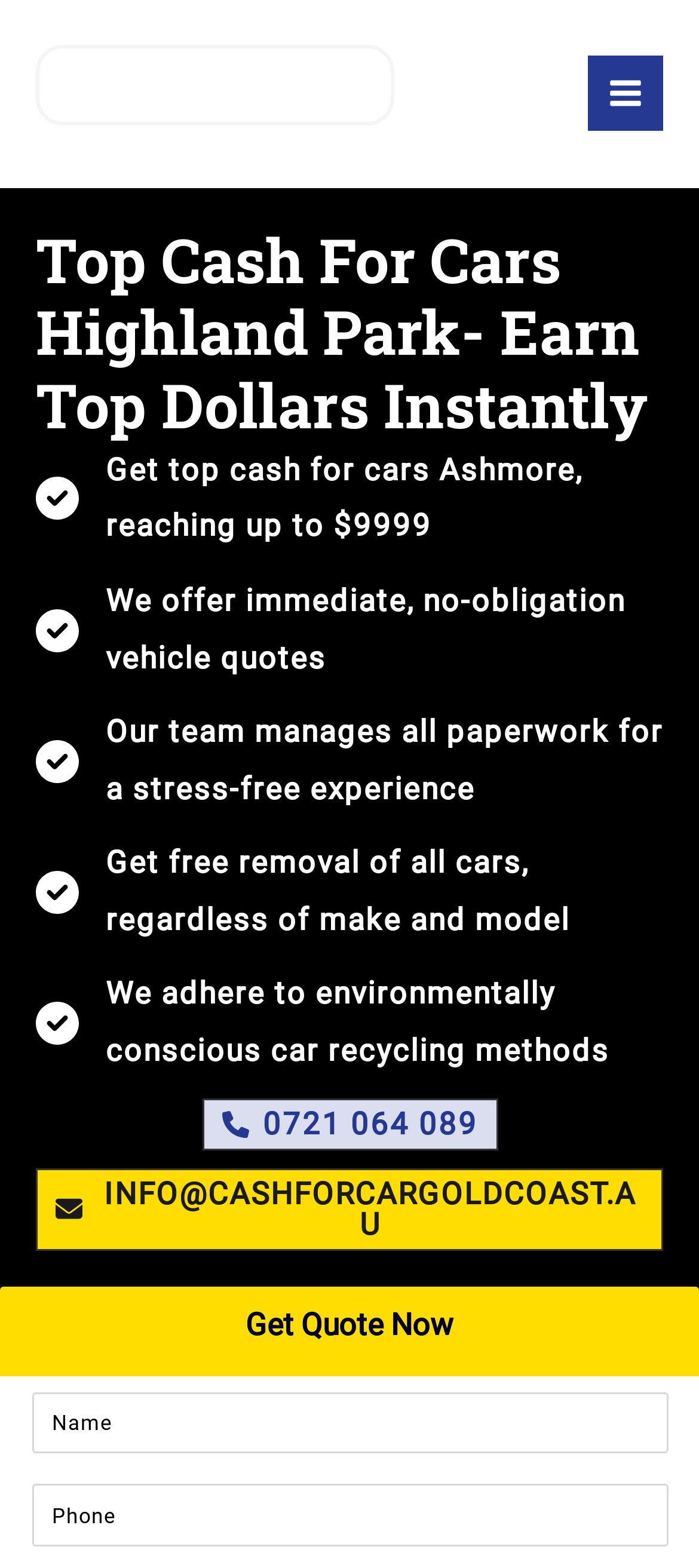Find the bounding box coordinates for the HTML element specified by: "alt="Cash For Cars Gold Coast"".

[0.051, 0.041, 0.564, 0.064]